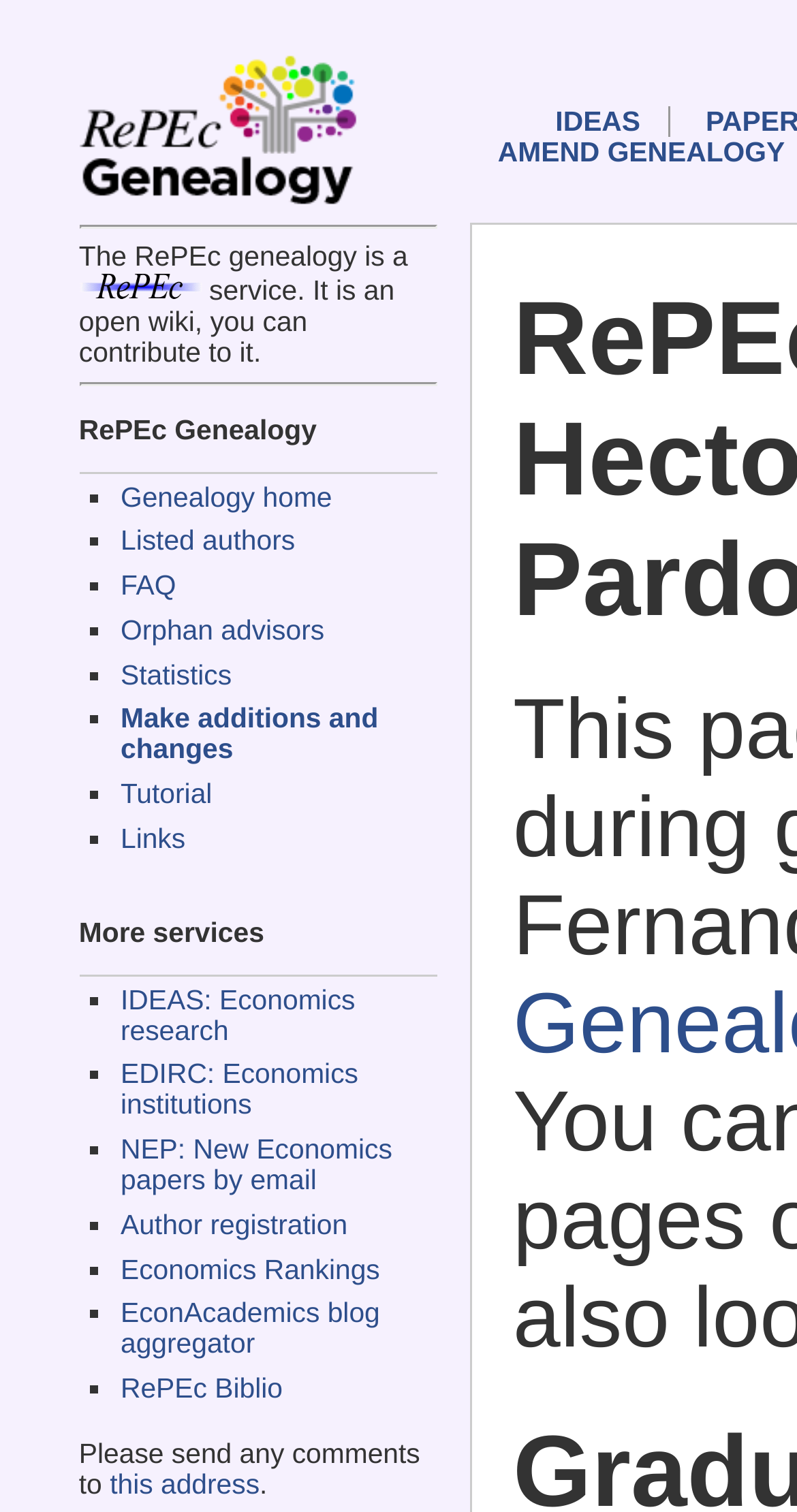By analyzing the image, answer the following question with a detailed response: How many links are available under 'More services'?

Under the heading 'More services', there are 7 links available, which can be identified by the ListMarker elements and the corresponding link elements. These links are 'IDEAS: Economics research', 'EDIRC: Economics institutions', 'NEP: New Economics papers by email', 'Author registration', 'Economics Rankings', 'EconAcademics blog aggregator', and 'RePEc Biblio'.